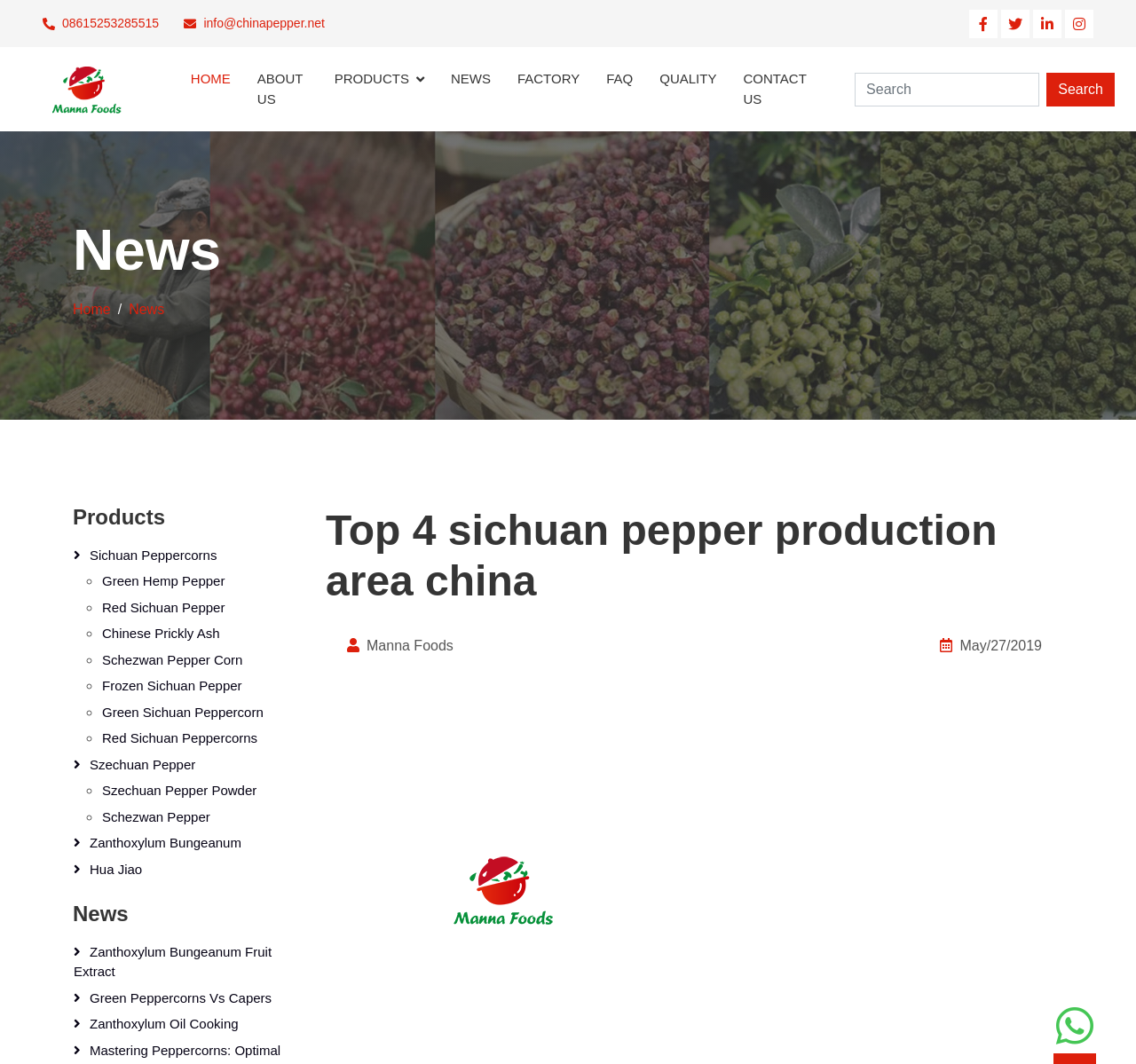Please locate the bounding box coordinates for the element that should be clicked to achieve the following instruction: "View news". Ensure the coordinates are given as four float numbers between 0 and 1, i.e., [left, top, right, bottom].

[0.397, 0.044, 0.432, 0.123]